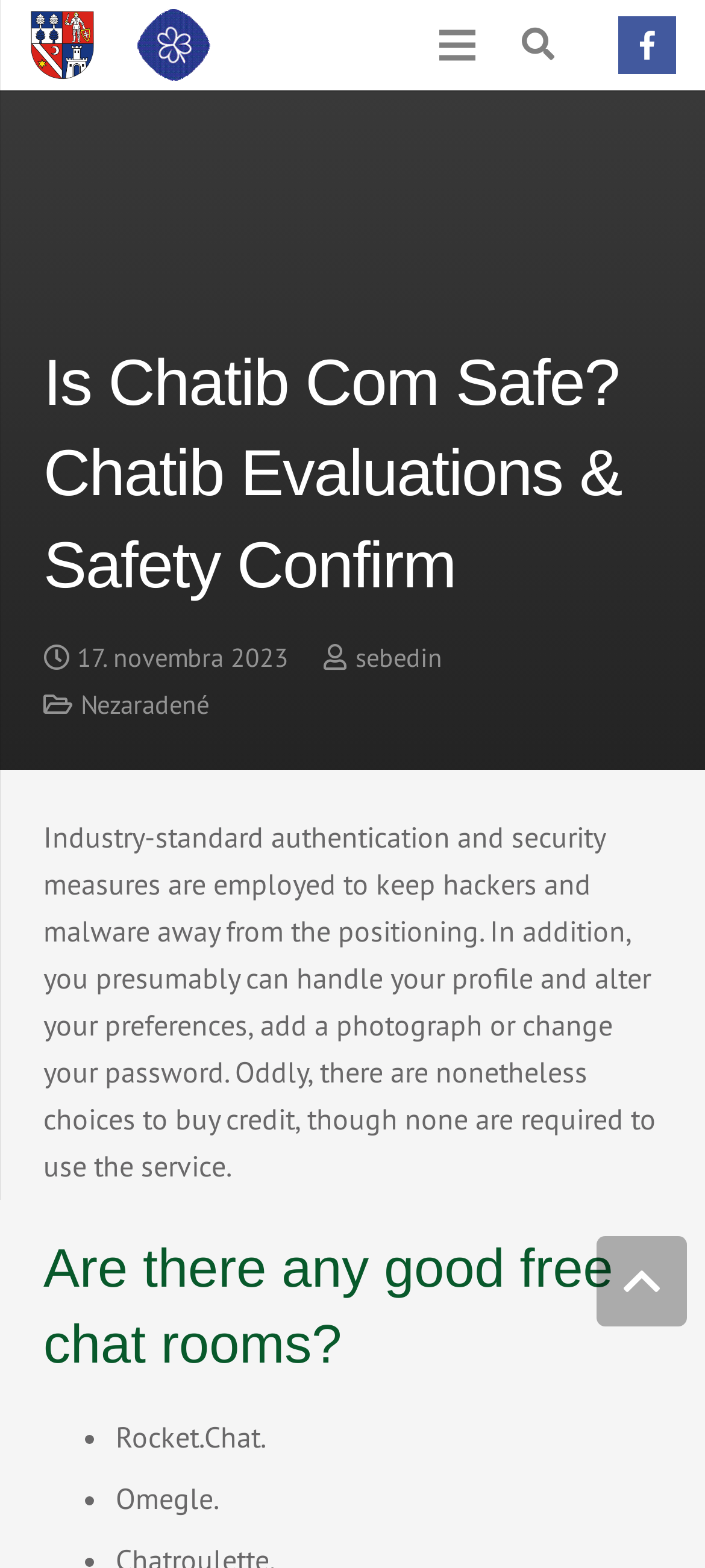How many links are there in the top section? From the image, respond with a single word or brief phrase.

4